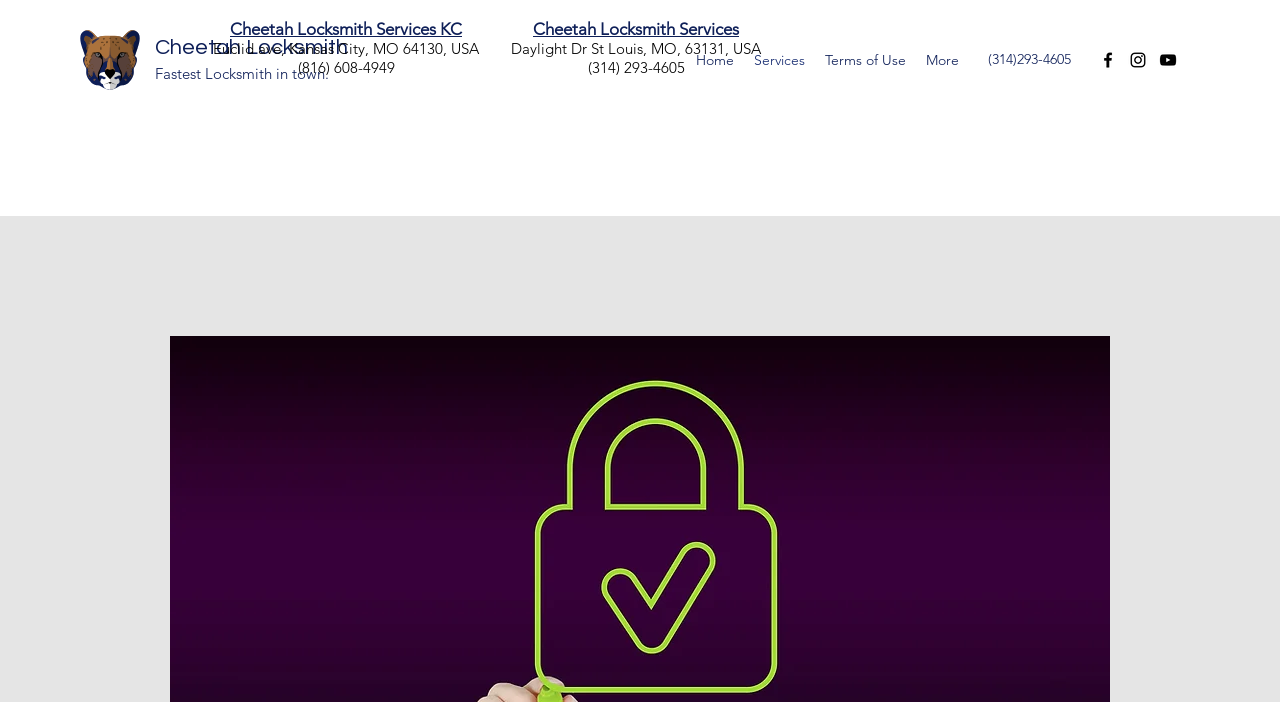Please give a concise answer to this question using a single word or phrase: 
What social media platforms does Cheetah Locksmith have?

facebook, instagram, youtube